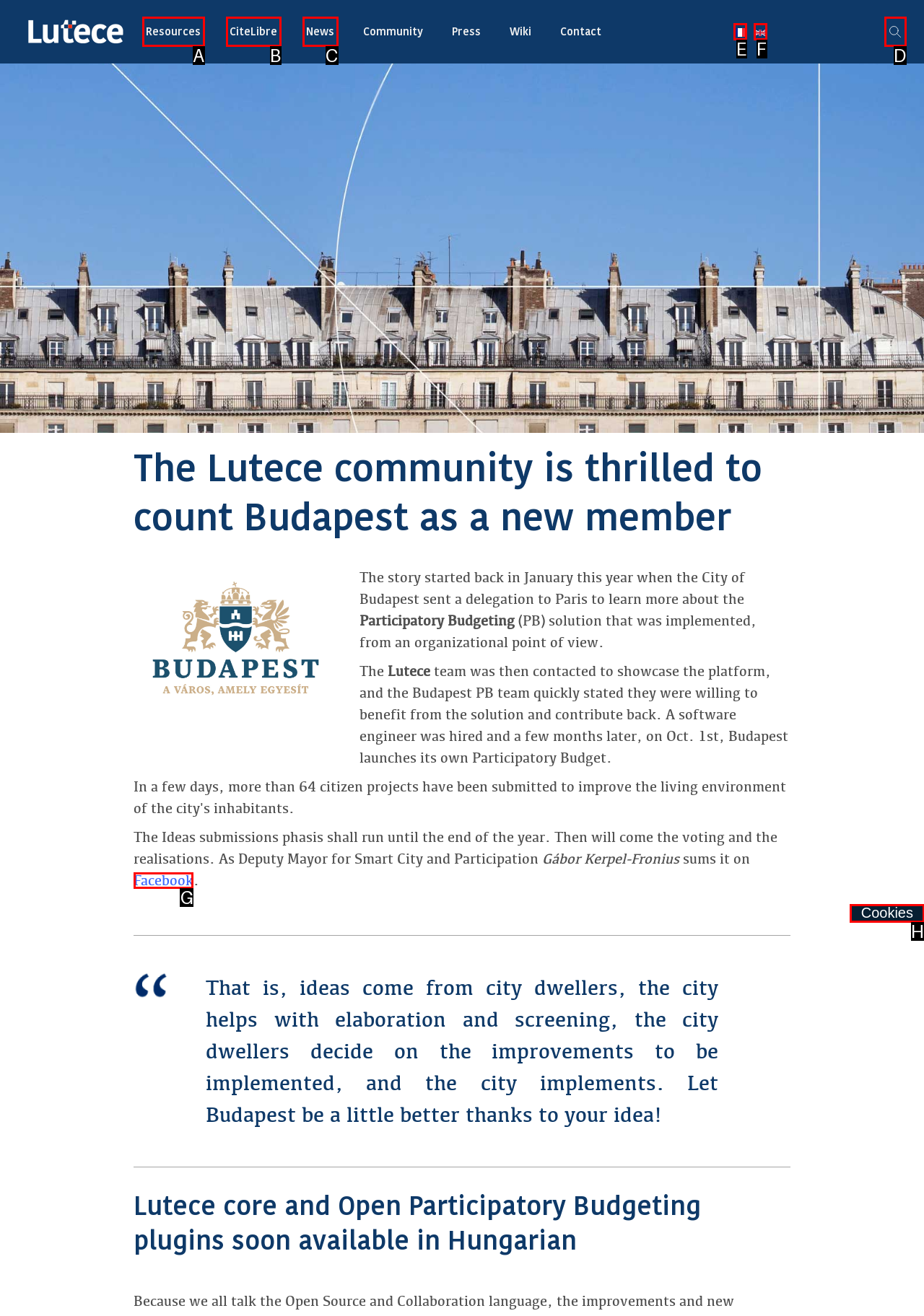Specify which UI element should be clicked to accomplish the task: Check out the Facebook link. Answer with the letter of the correct choice.

G